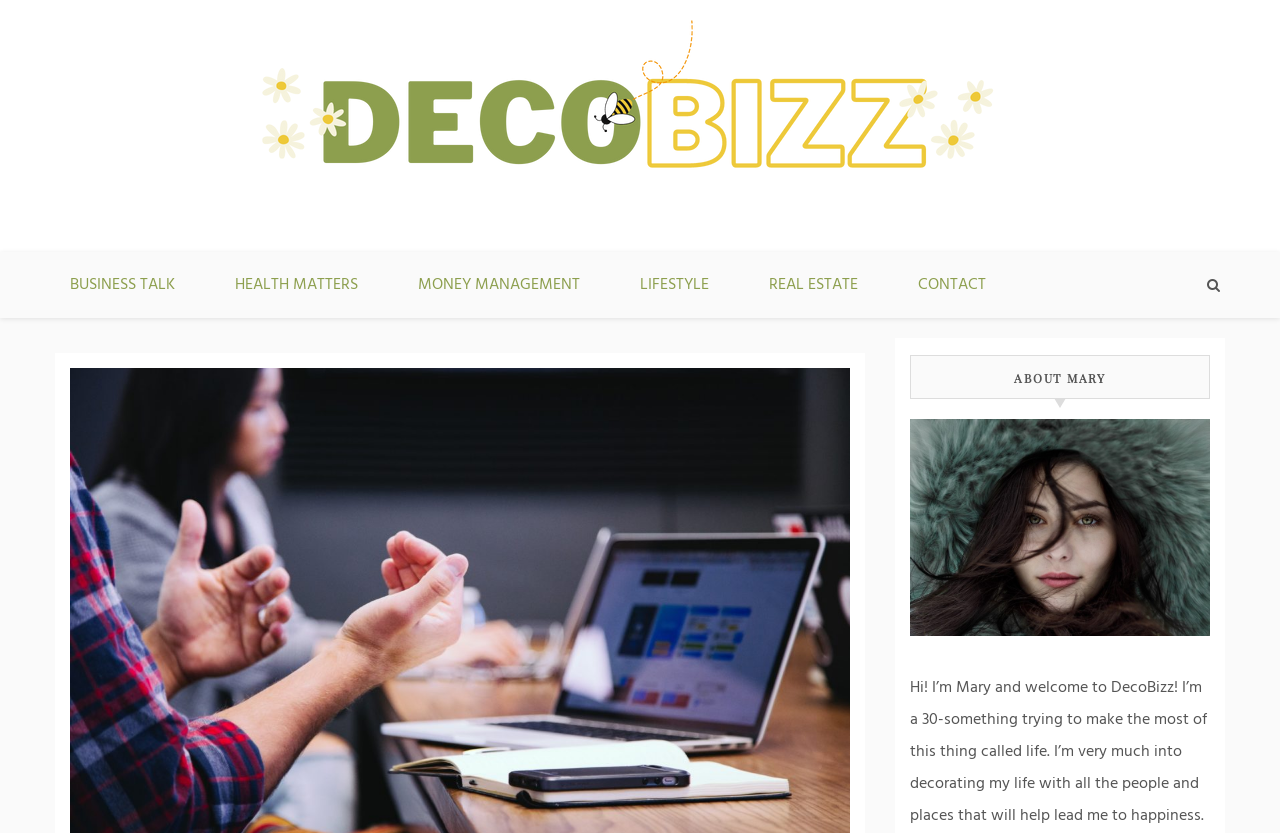Locate the UI element described as follows: "Business Talk". Return the bounding box coordinates as four float numbers between 0 and 1 in the order [left, top, right, bottom].

[0.031, 0.303, 0.16, 0.382]